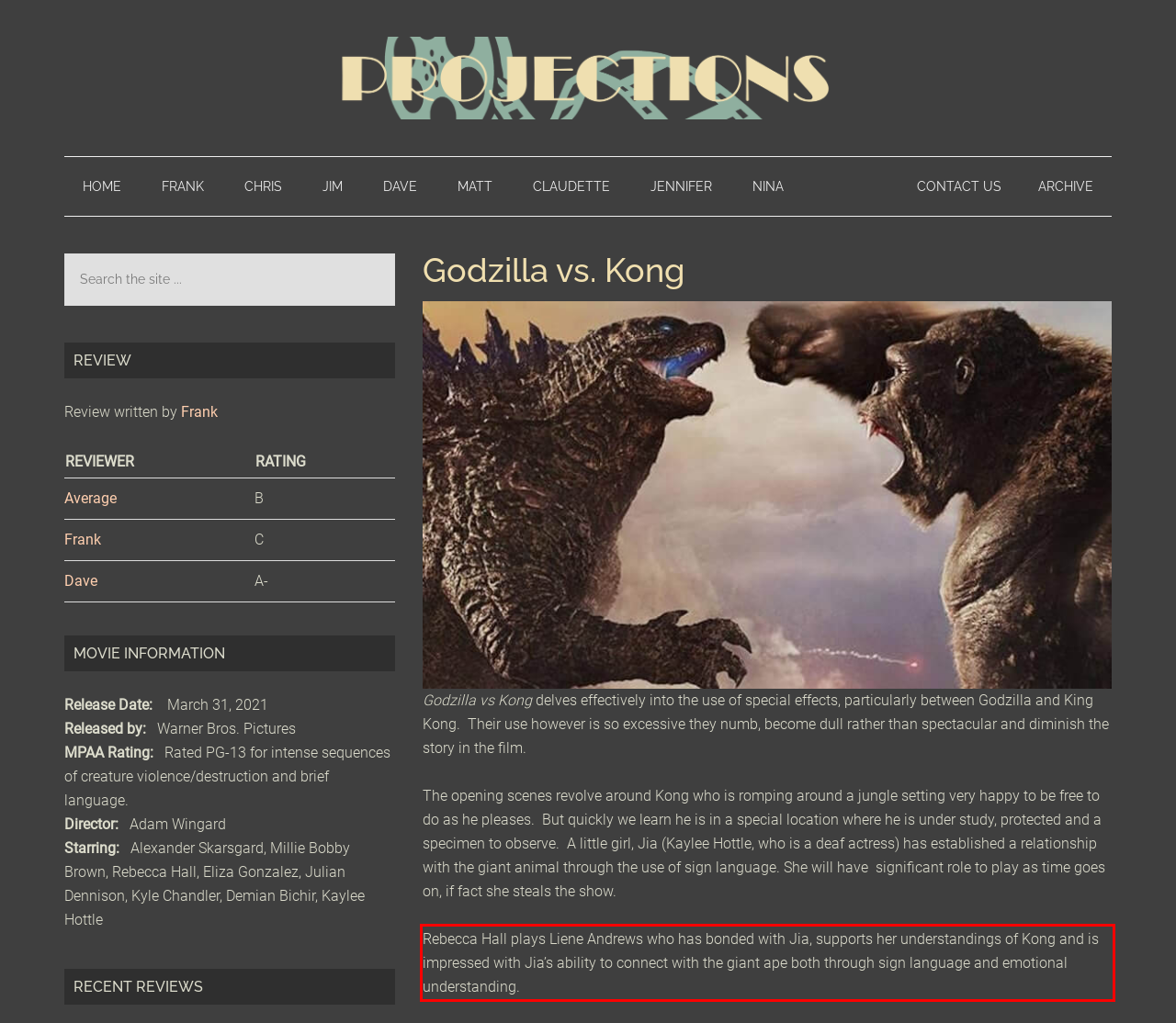You have a screenshot with a red rectangle around a UI element. Recognize and extract the text within this red bounding box using OCR.

Rebecca Hall plays Liene Andrews who has bonded with Jia, supports her understandings of Kong and is impressed with Jia’s ability to connect with the giant ape both through sign language and emotional understanding.